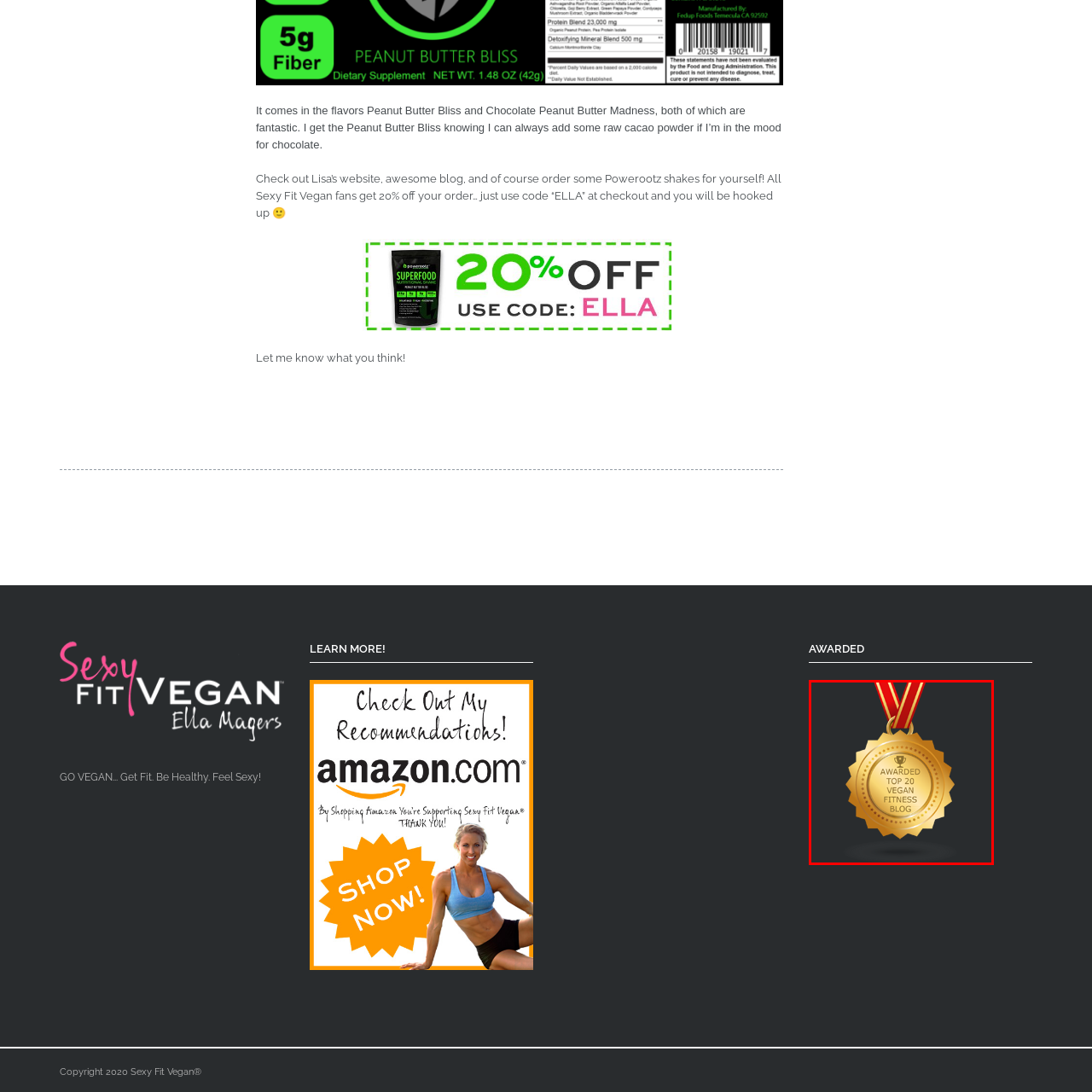What is the color of the ribbon?  
Observe the image highlighted by the red bounding box and supply a detailed response derived from the visual information in the image.

The ribbon on the medal is described as 'vibrant red', indicating that it is a bright and bold red color.